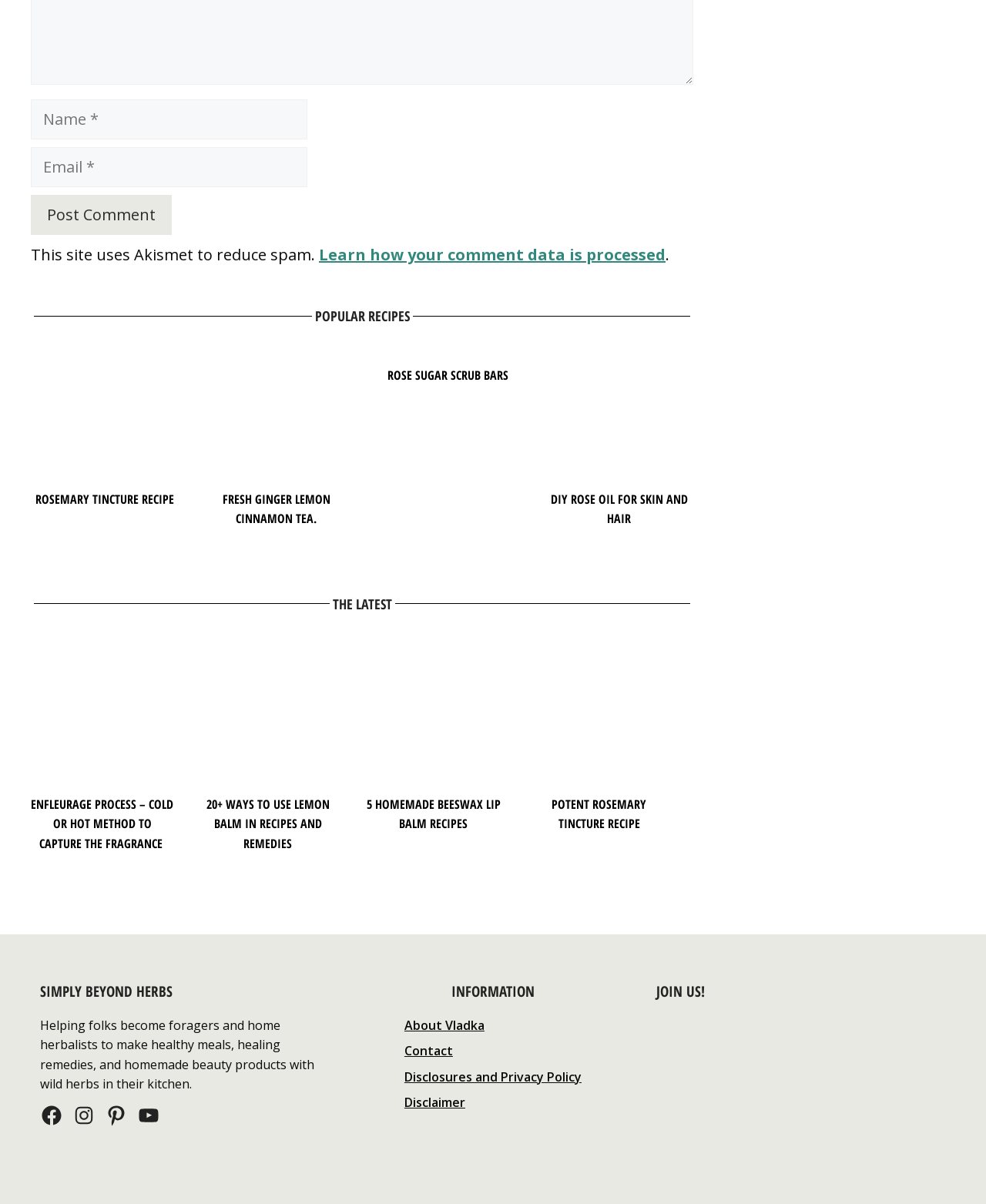Locate the bounding box coordinates of the area where you should click to accomplish the instruction: "Learn how your comment data is processed".

[0.323, 0.203, 0.675, 0.22]